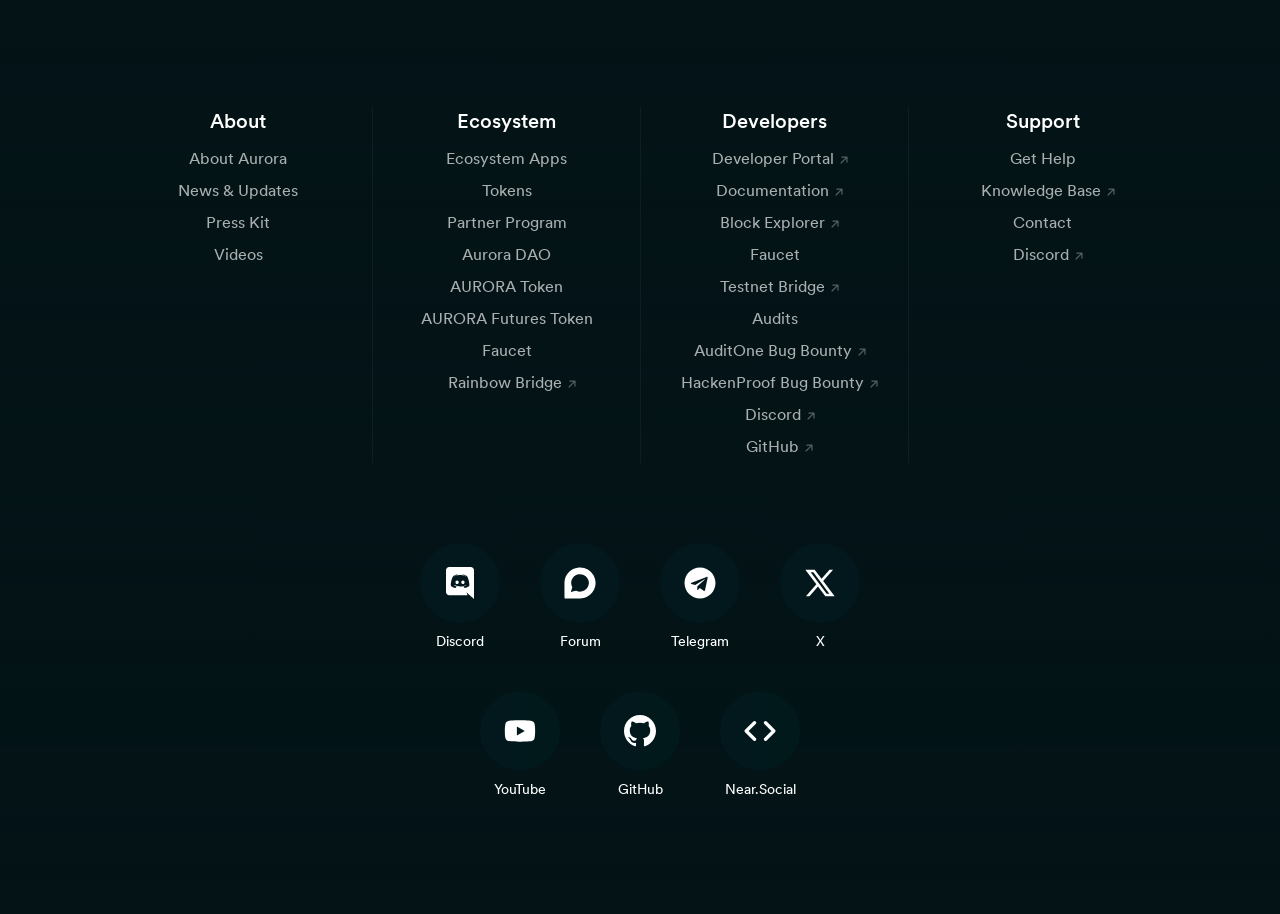Reply to the question with a single word or phrase:
What is the last link under 'Developers'?

Testnet Bridge